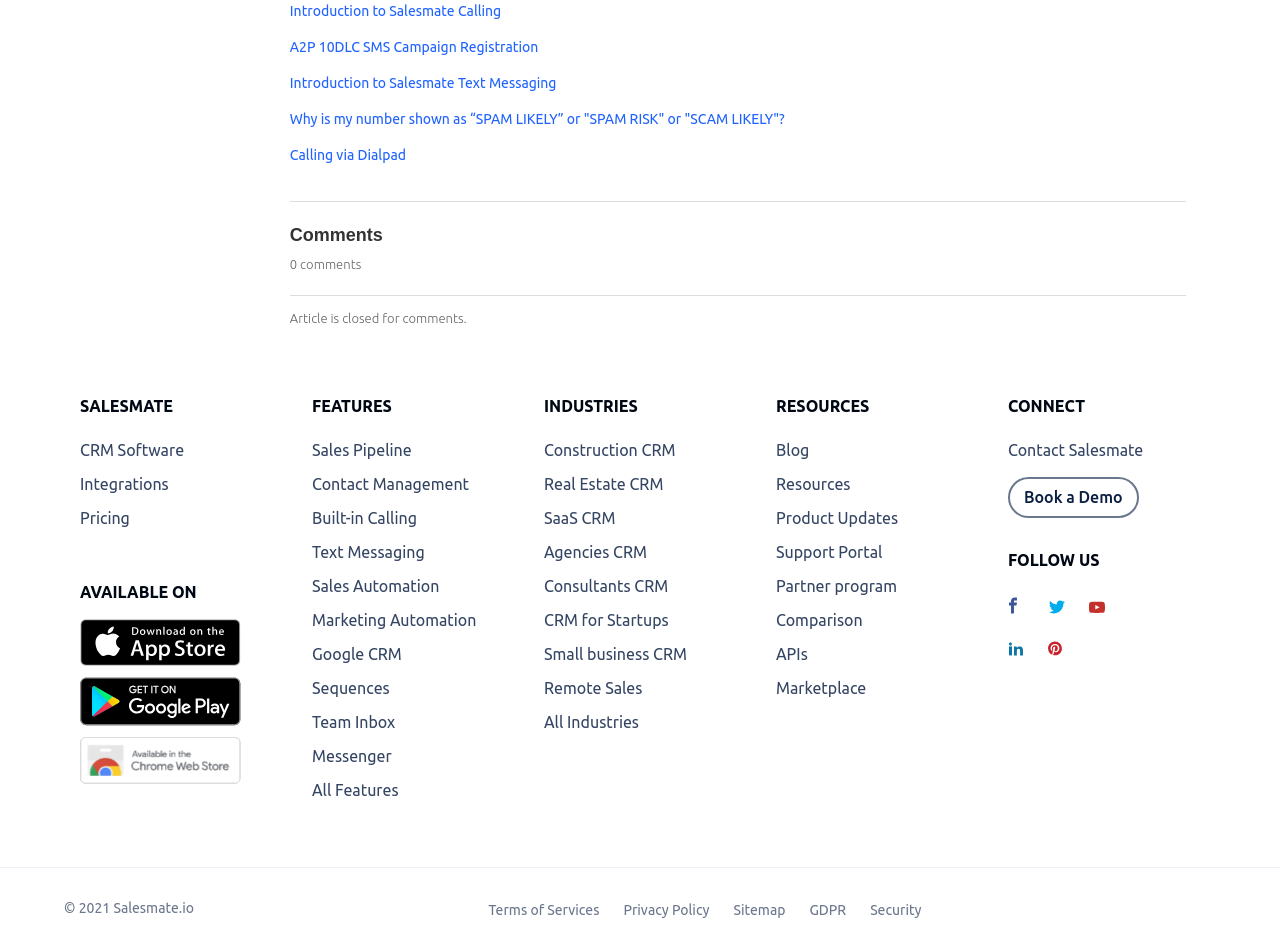Kindly provide the bounding box coordinates of the section you need to click on to fulfill the given instruction: "Contact Salesmate".

[0.788, 0.464, 0.893, 0.482]